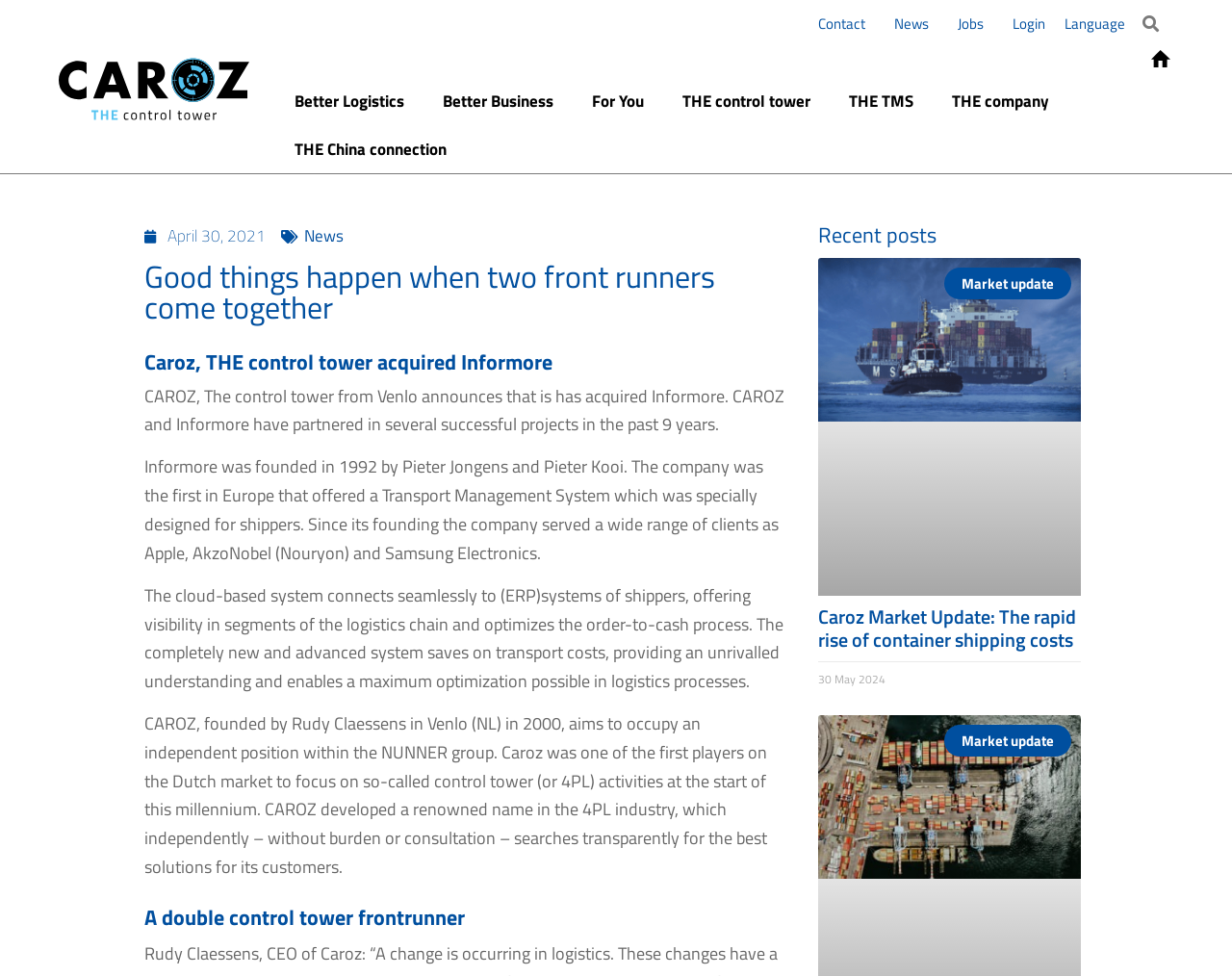Answer the following inquiry with a single word or phrase:
What is the title of the recent post?

Caroz Market Update: The rapid rise of container shipping costs